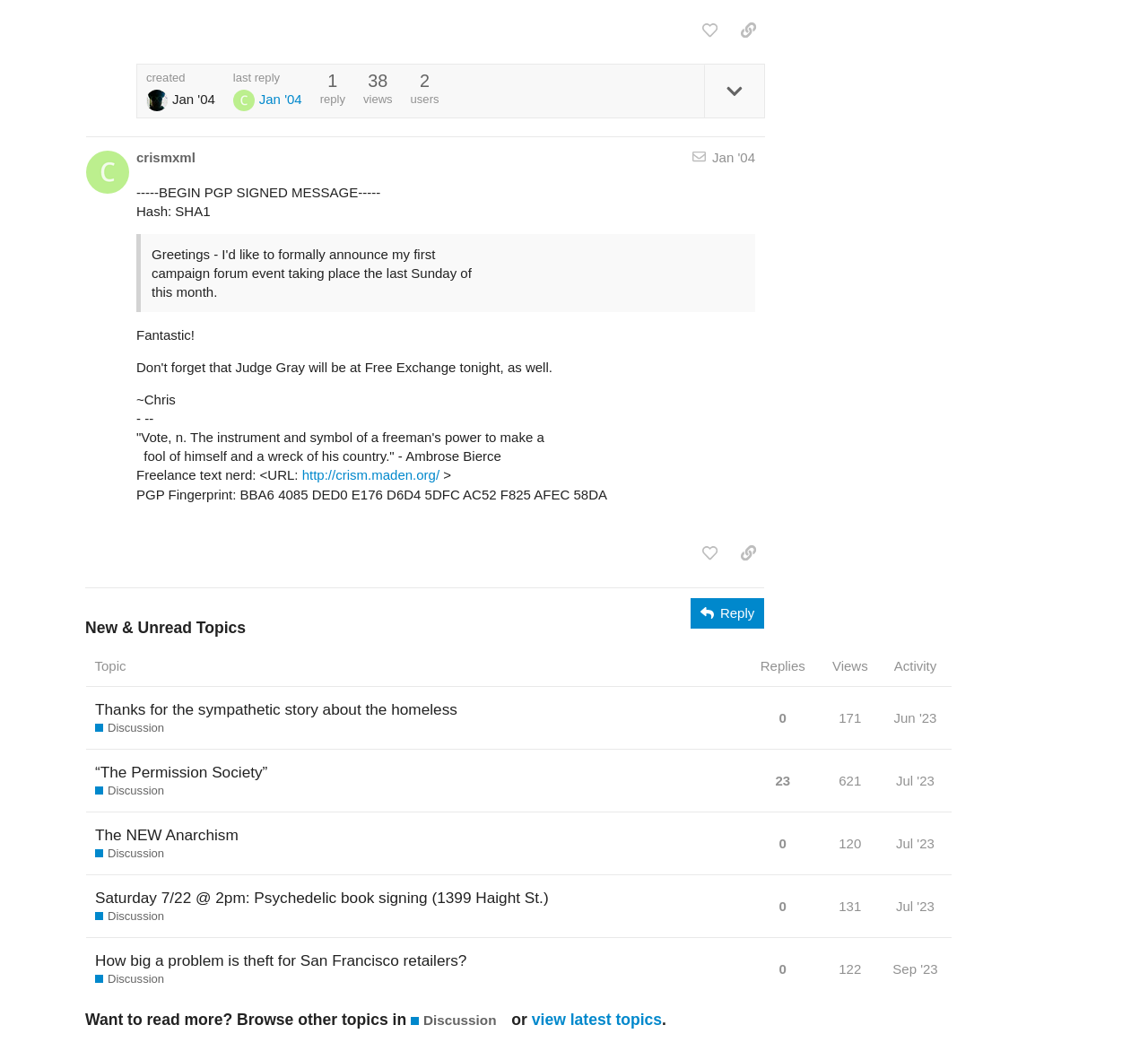Specify the bounding box coordinates (top-left x, top-left y, bottom-right x, bottom-right y) of the UI element in the screenshot that matches this description: title="expand topic details"

[0.613, 0.062, 0.666, 0.111]